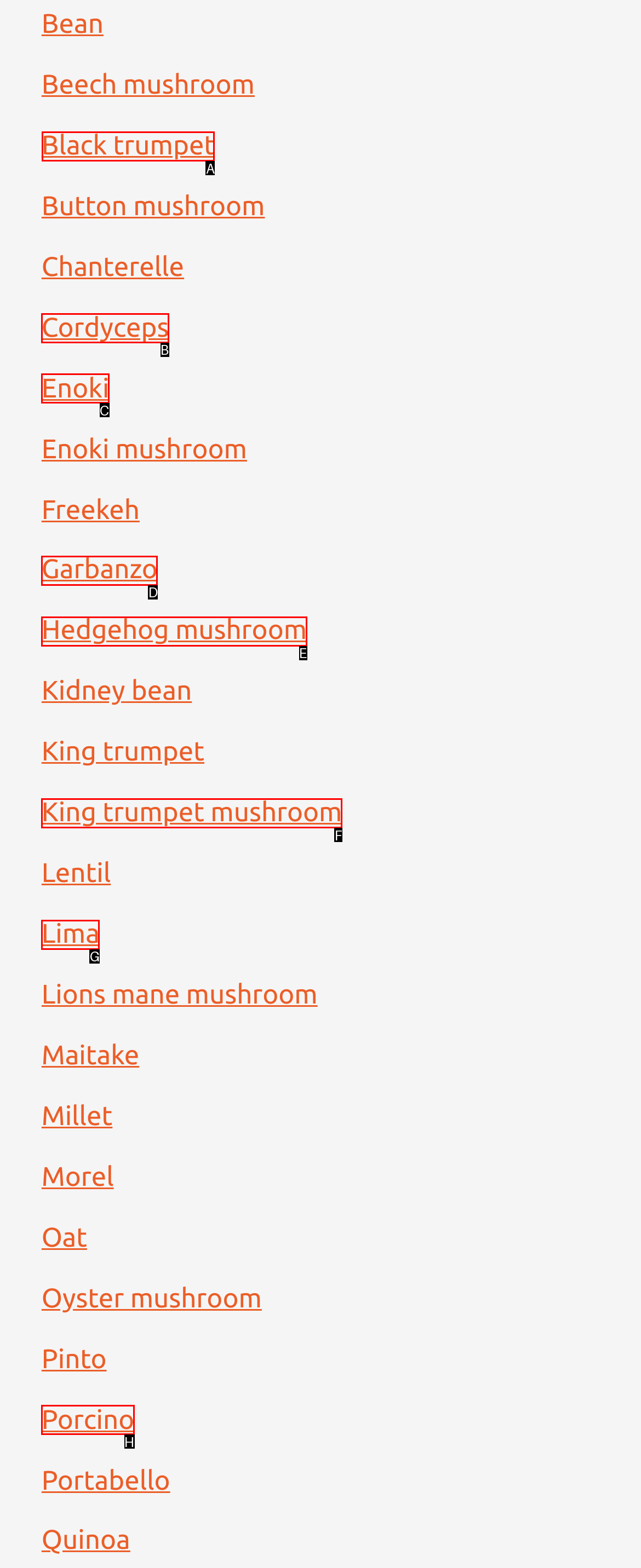Figure out which option to click to perform the following task: view information about Black trumpet
Provide the letter of the correct option in your response.

A